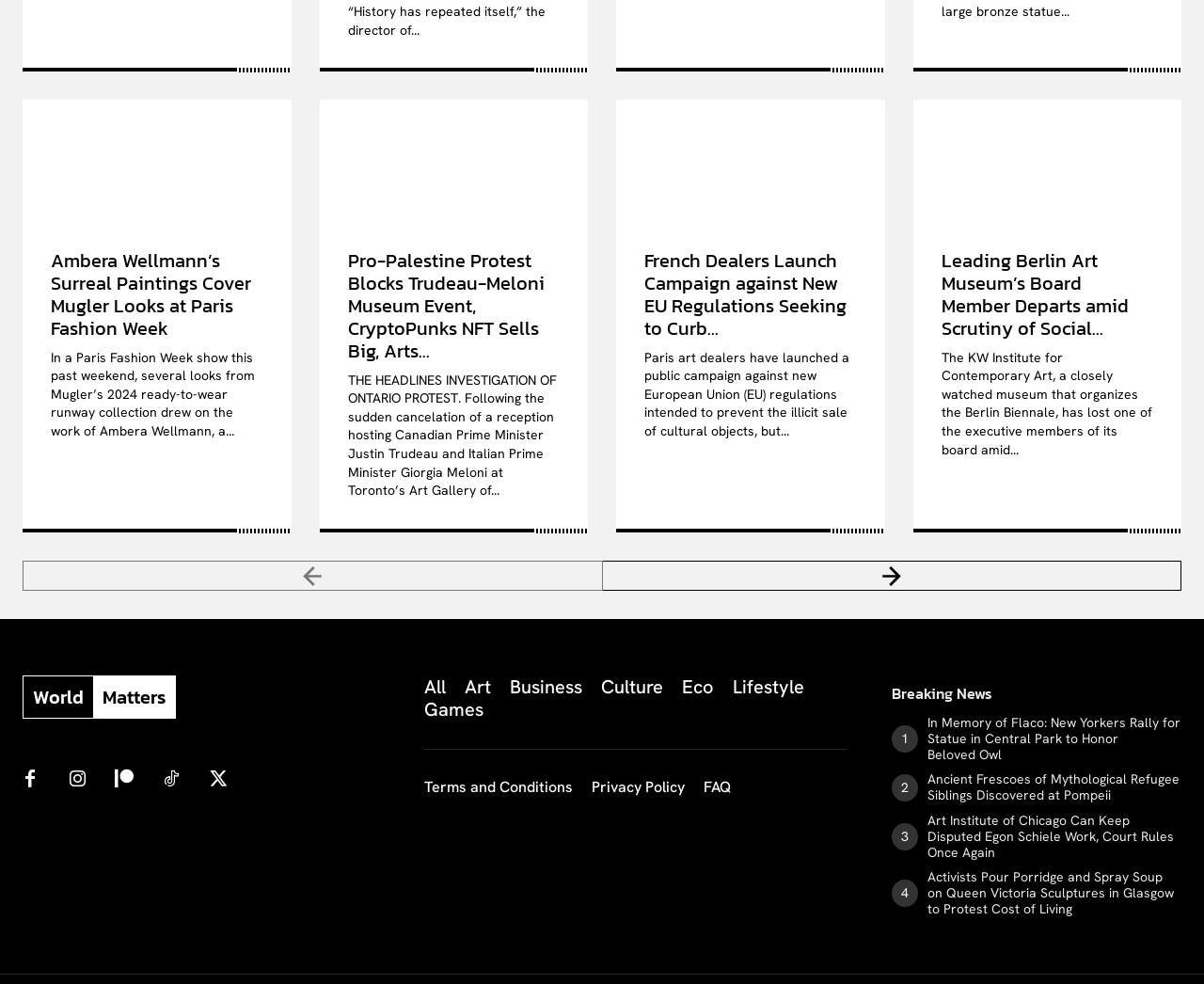Use the details in the image to answer the question thoroughly: 
What is the category of the article with the heading 'Pro-Palestine Protest Blocks Trudeau-Meloni Museum Event, CryptoPunks NFT Sells Big, Arts...'?

The article with the mentioned heading is categorized under 'Arts' because it discusses a museum event and arts-related topics.